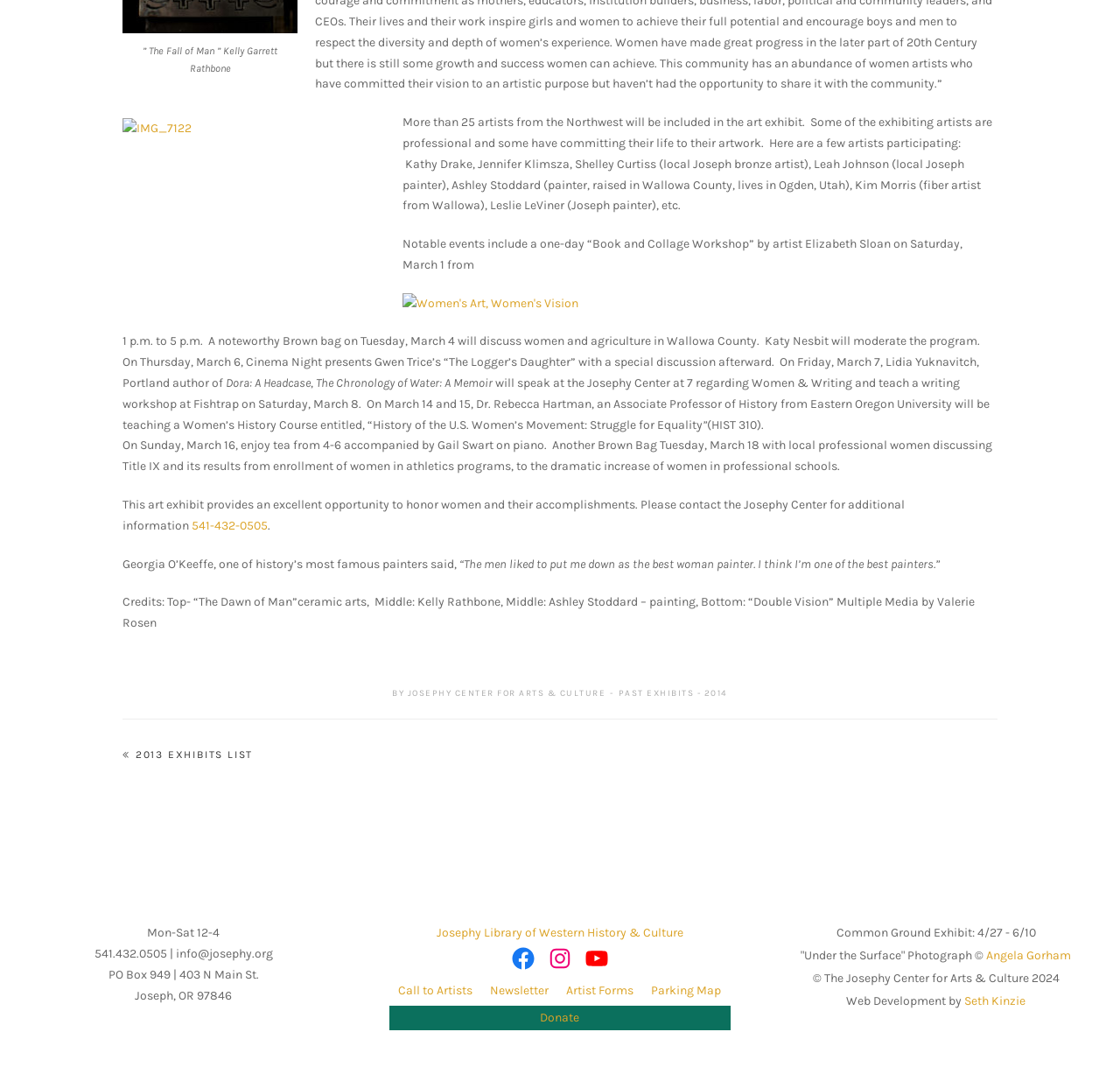What is the date of the Cinema Night event?
Based on the screenshot, give a detailed explanation to answer the question.

I found the date of the Cinema Night event by reading the text 'On Thursday, March 6, Cinema Night presents Gwen Trice’s “The Logger’s Daughter” with a special discussion afterward.' which is located in the middle of the webpage.